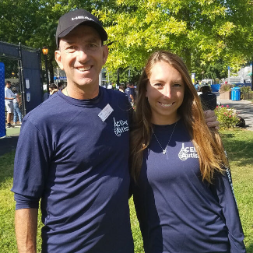What is the name of the organization?
Using the picture, provide a one-word or short phrase answer.

ACEing Autism